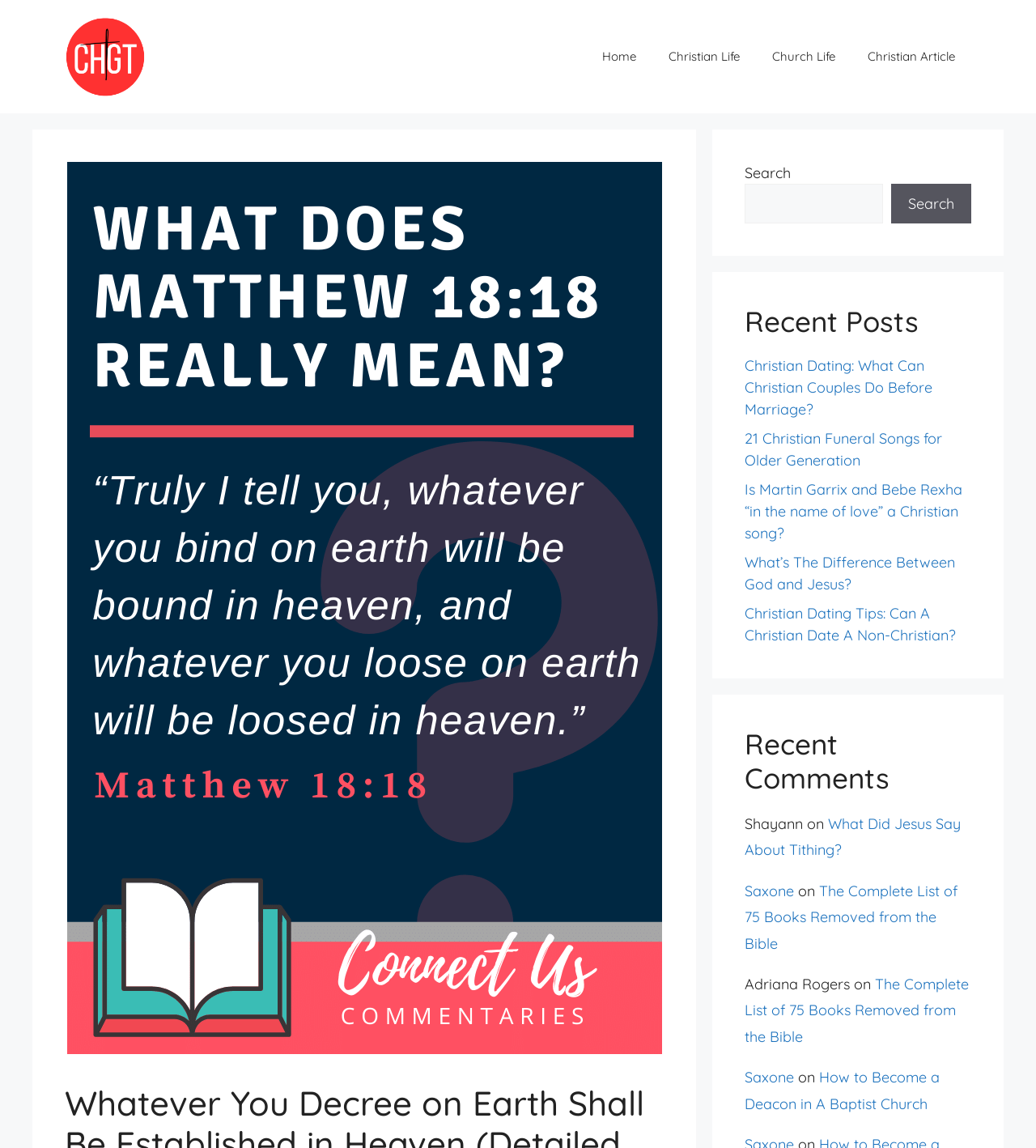Indicate the bounding box coordinates of the element that needs to be clicked to satisfy the following instruction: "Search for Christian articles". The coordinates should be four float numbers between 0 and 1, i.e., [left, top, right, bottom].

[0.719, 0.16, 0.852, 0.195]